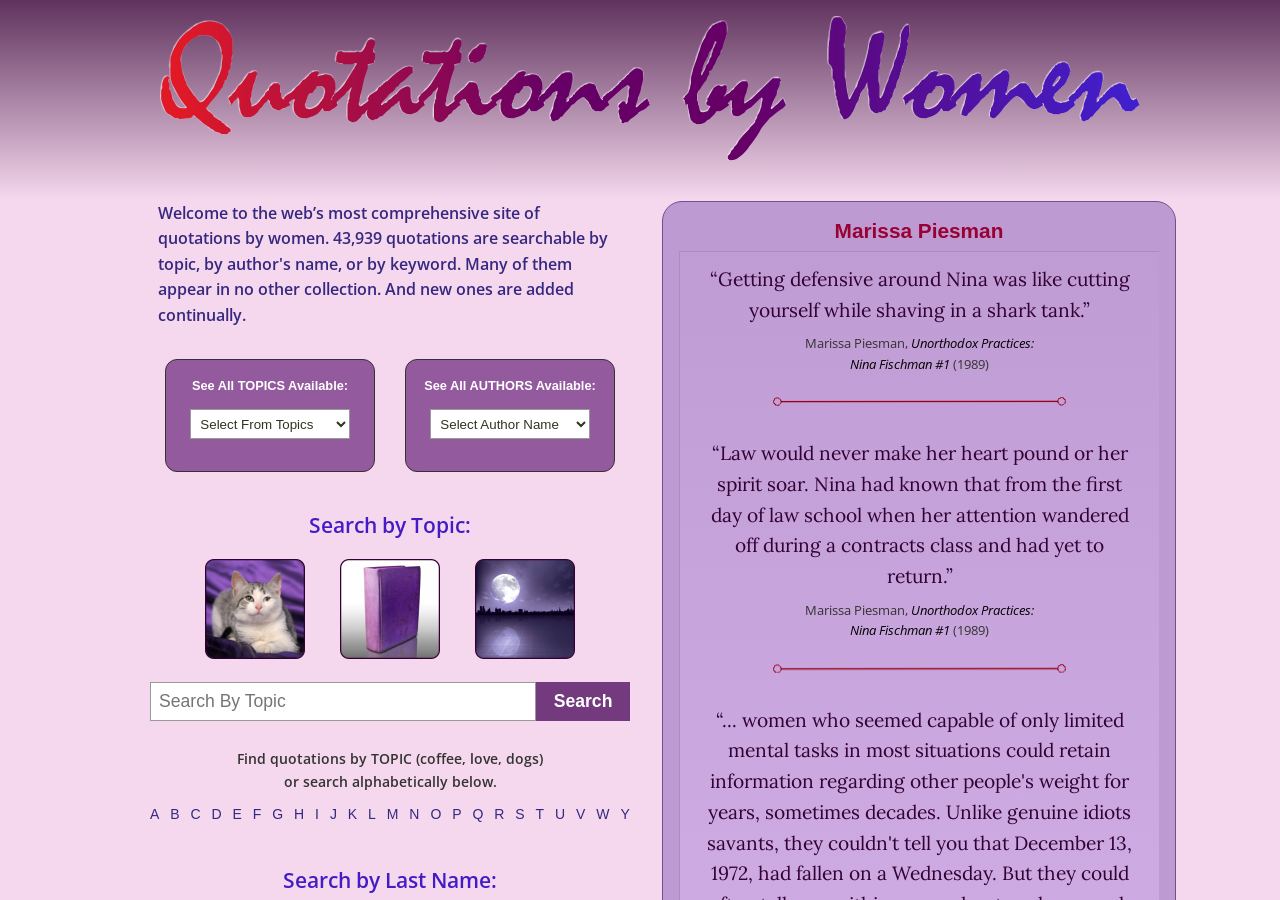By analyzing the image, answer the following question with a detailed response: What is the purpose of the search box on this webpage?

The search box is labeled 'Search By Topic' and is accompanied by a button labeled 'Search', suggesting that the purpose of the search box is to allow users to search for quotations by topic.